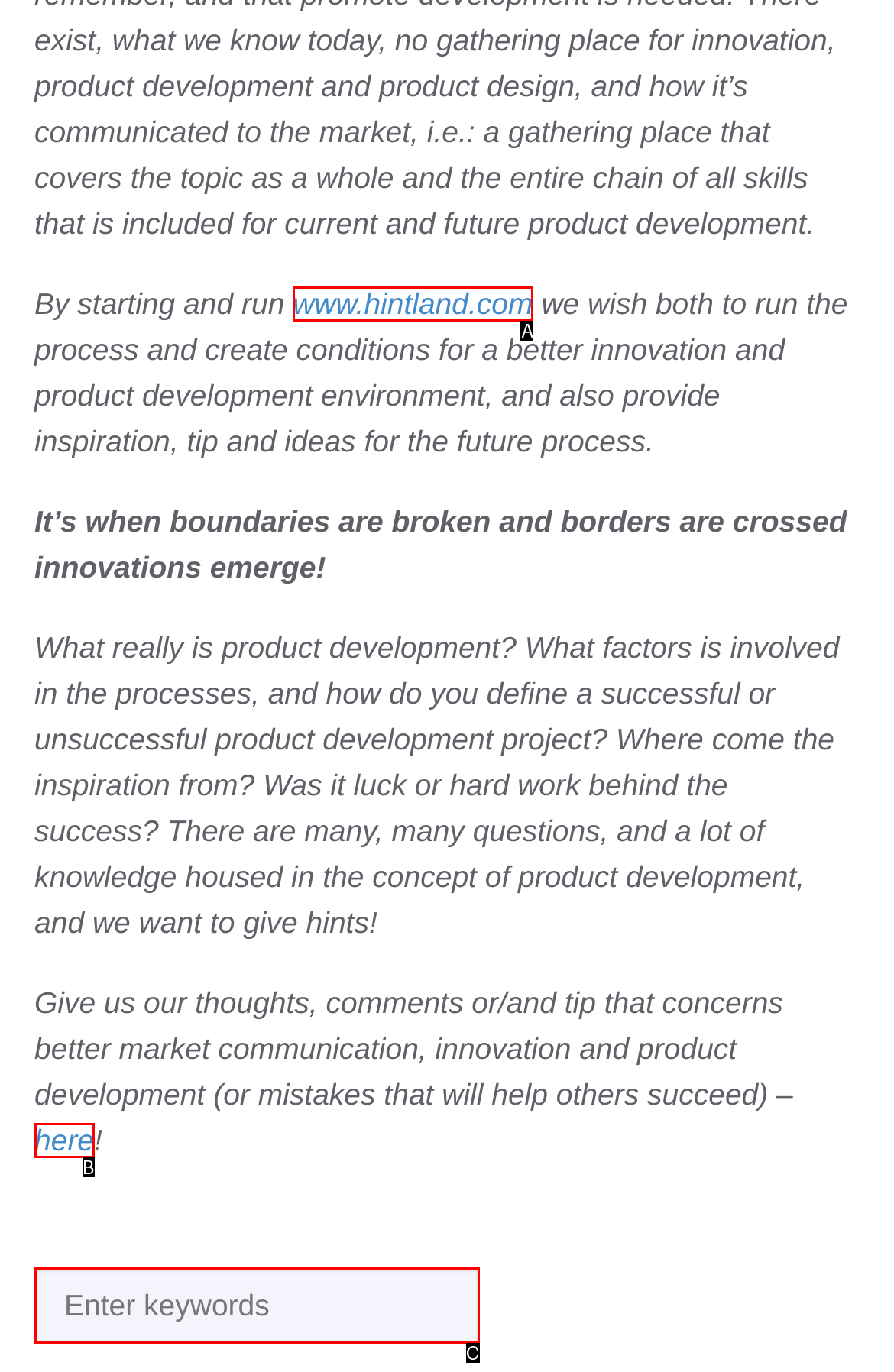Identify the UI element that corresponds to this description: Law & Legal
Respond with the letter of the correct option.

None